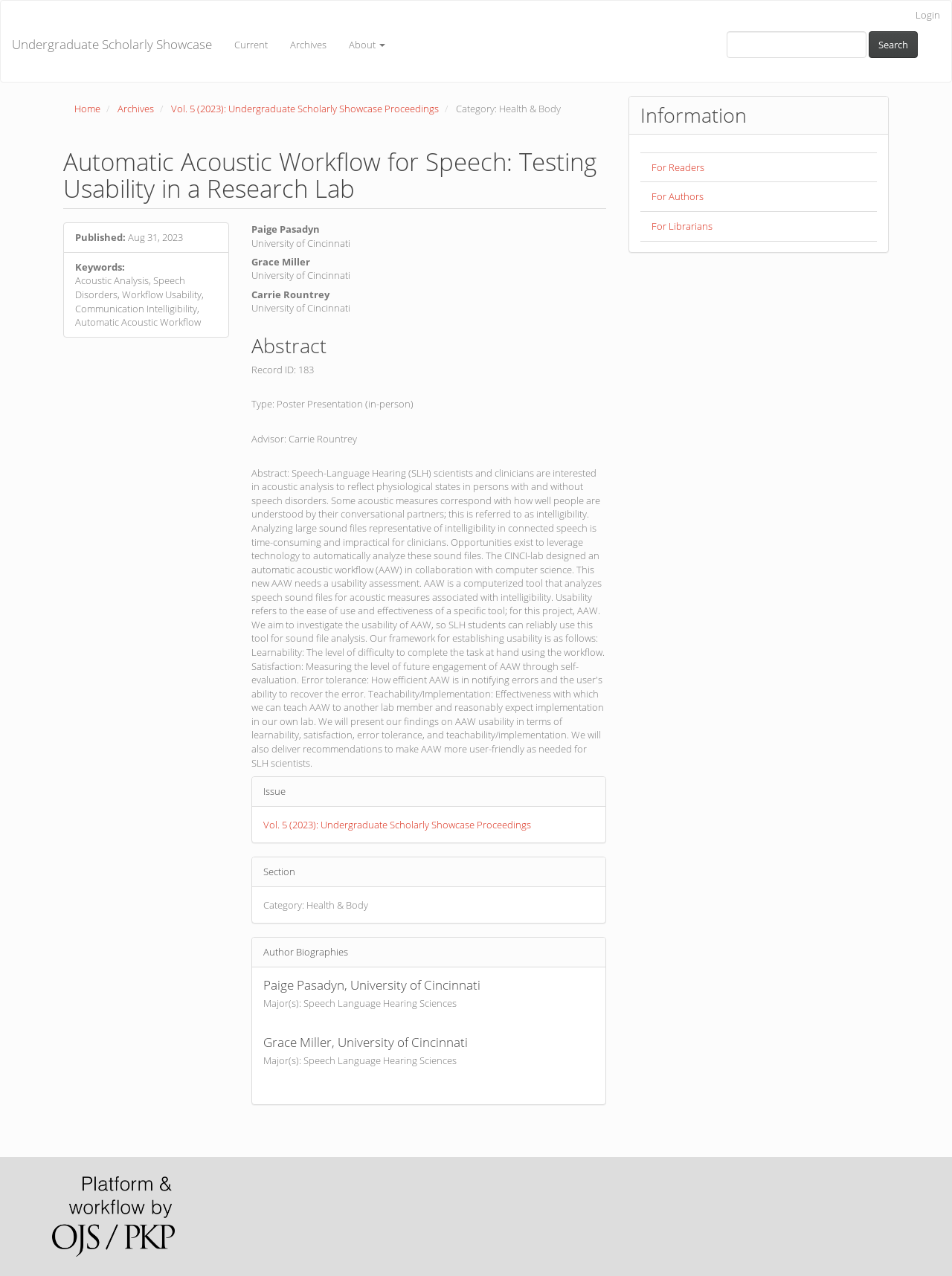Show the bounding box coordinates for the HTML element described as: "Login".

[0.95, 0.001, 0.999, 0.023]